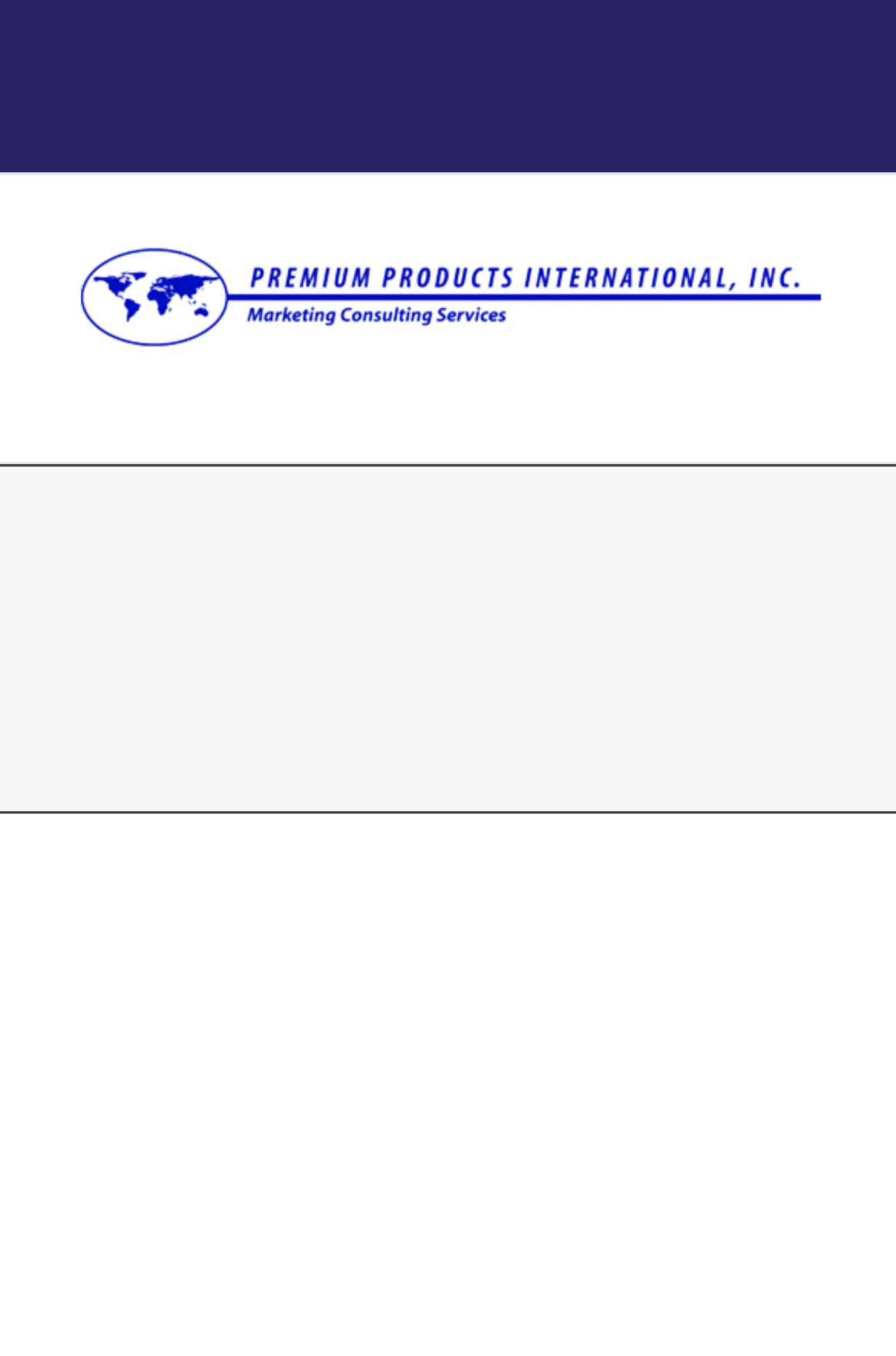Respond with a single word or phrase to the following question:
What is the main topic of the webpage?

EXPORT-IMPORT CONSULTATION